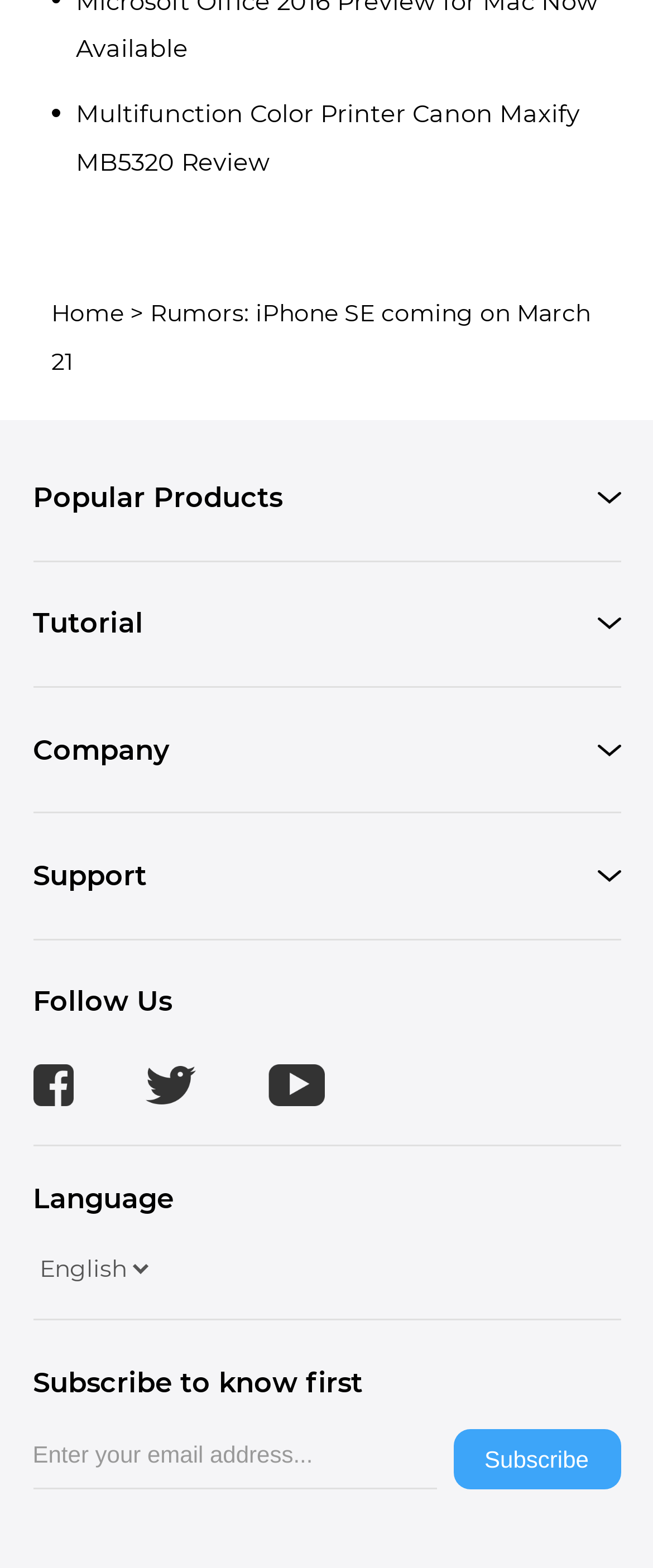Please determine the bounding box coordinates of the area that needs to be clicked to complete this task: 'Enter your email address in the subscription box'. The coordinates must be four float numbers between 0 and 1, formatted as [left, top, right, bottom].

[0.05, 0.905, 0.668, 0.95]